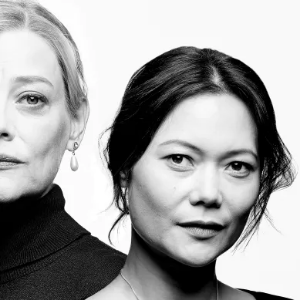Offer a detailed narrative of the image.

The image features two performers from the Chicago Shakespeare Theater's production of "Mary Stuart." The striking black-and-white photograph captures their intense expressions, suggesting a dramatic confrontation or connection between the characters they portray. On the left, a woman with short, light-colored hair and an elegant black outfit exudes sophistication and strength, while on the right, another woman with dark hair styled loosely presents a confident demeanor, emphasizing the contrast in their looks and roles. This powerful imagery serves to highlight the emotional depth and complexity of the characters within the play, inviting the audience to engage with the narrative unfolding on stage. The overall composition evokes a sense of drama, fitting for a production steeped in themes of power, betrayal, and identity.